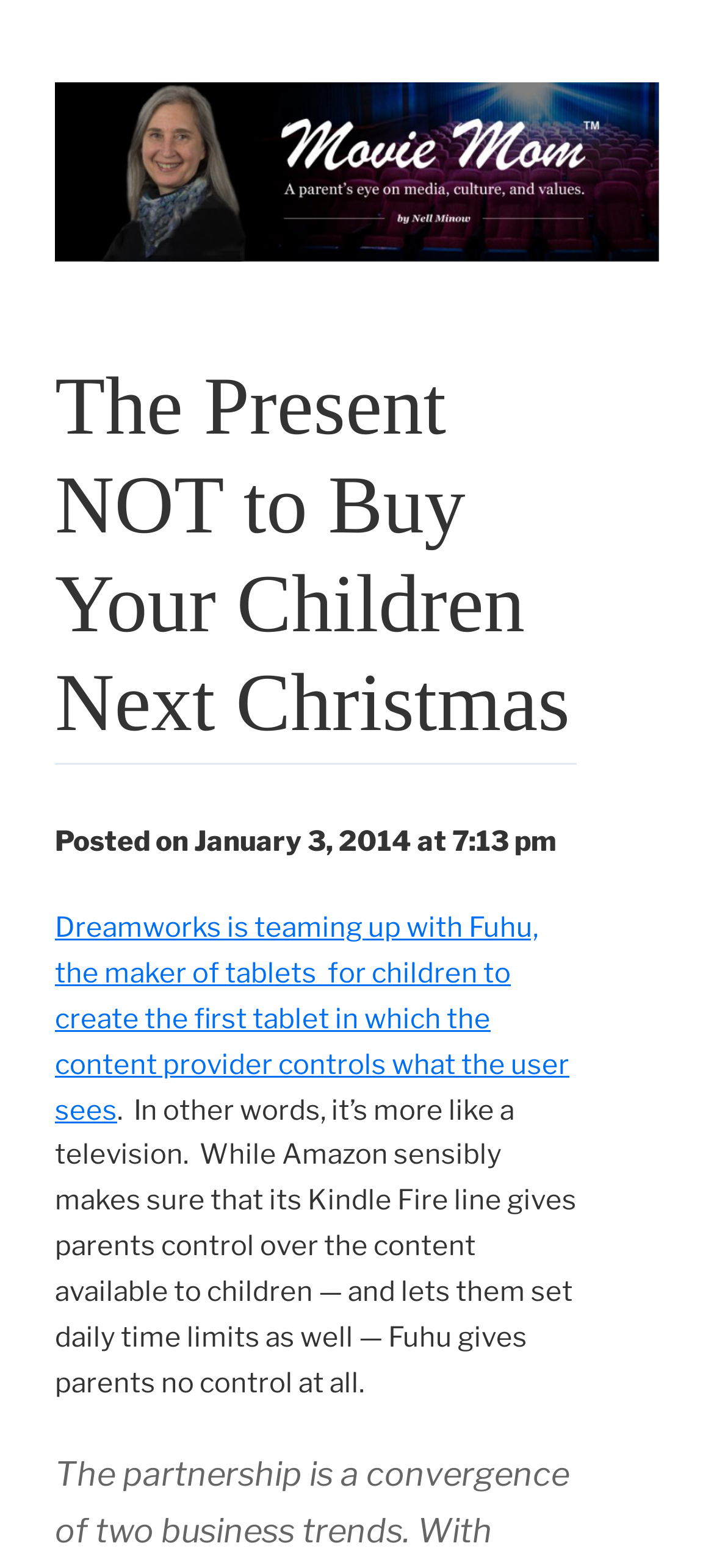Specify the bounding box coordinates (top-left x, top-left y, bottom-right x, bottom-right y) of the UI element in the screenshot that matches this description: alt="Movie Mom"

[0.077, 0.053, 0.923, 0.176]